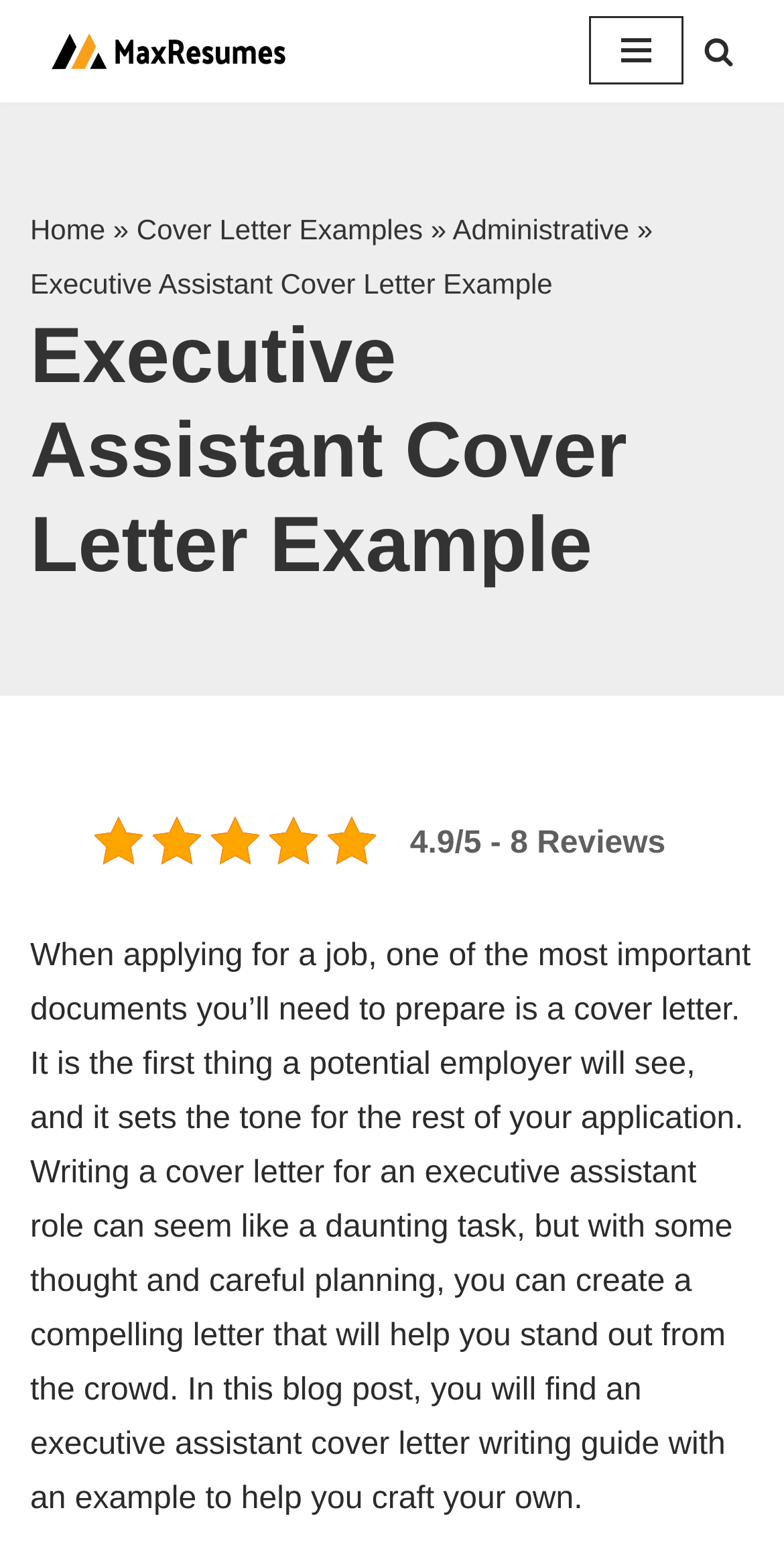What is the purpose of a cover letter?
Please give a detailed and elaborate answer to the question based on the image.

According to the static text, 'It is the first thing a potential employer will see, and it sets the tone for the rest of your application.' This implies that the purpose of a cover letter is to set the tone for the rest of the application.